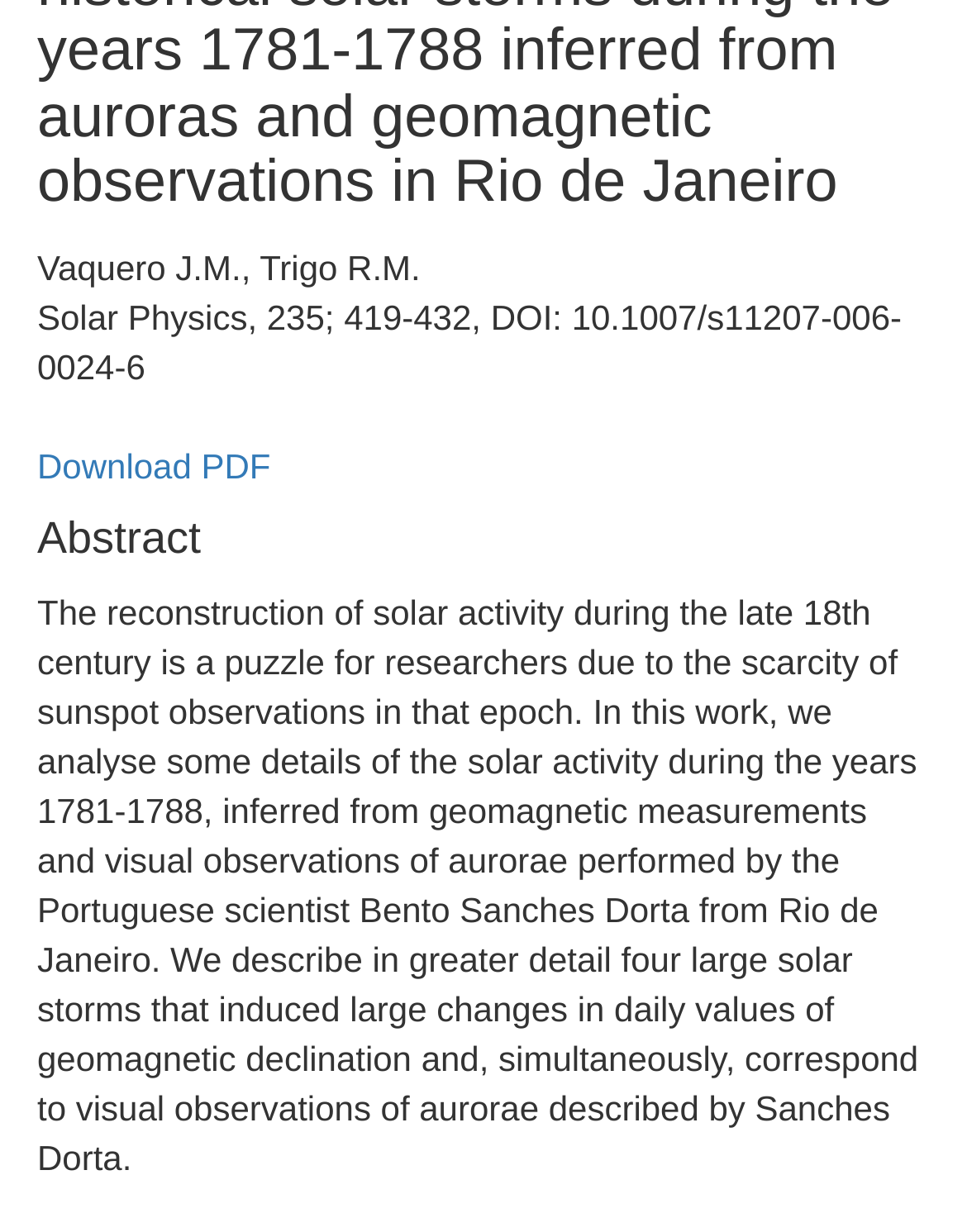Provide the bounding box coordinates of the UI element this sentence describes: "Download PDF".

[0.038, 0.361, 0.28, 0.393]